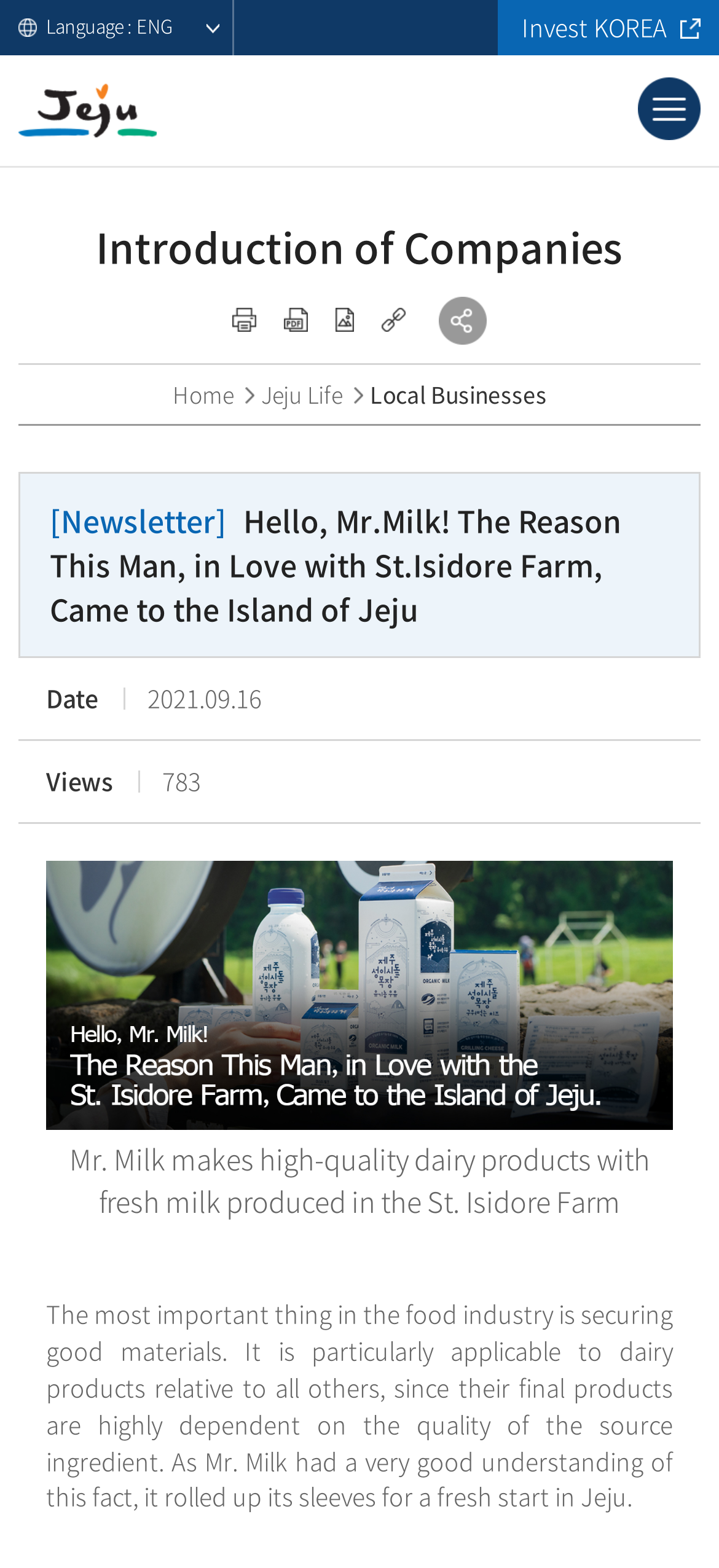Pinpoint the bounding box coordinates of the clickable element to carry out the following instruction: "Download the page as PDF."

[0.395, 0.196, 0.428, 0.211]